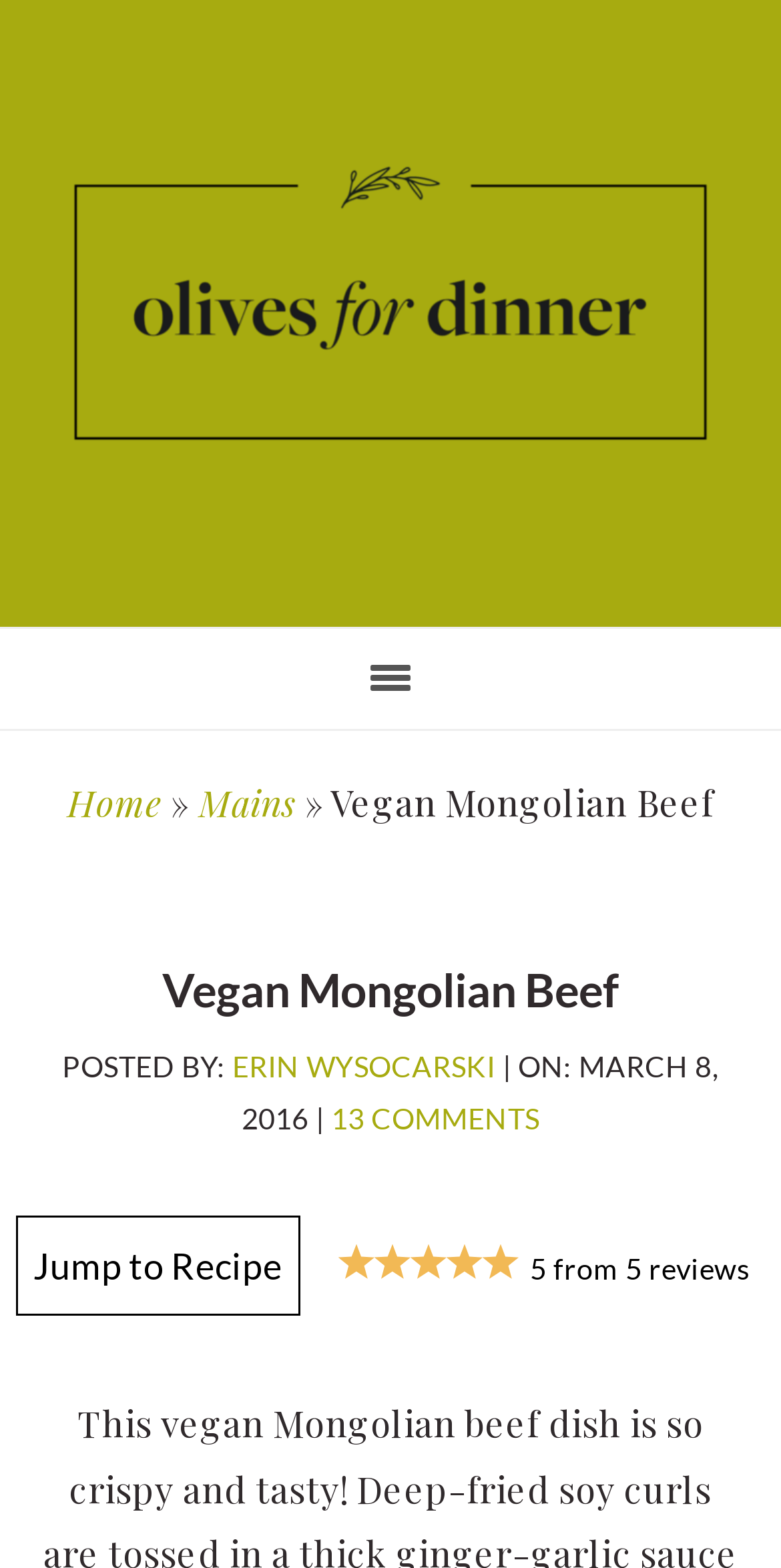Identify the title of the webpage and provide its text content.

Vegan Mongolian Beef